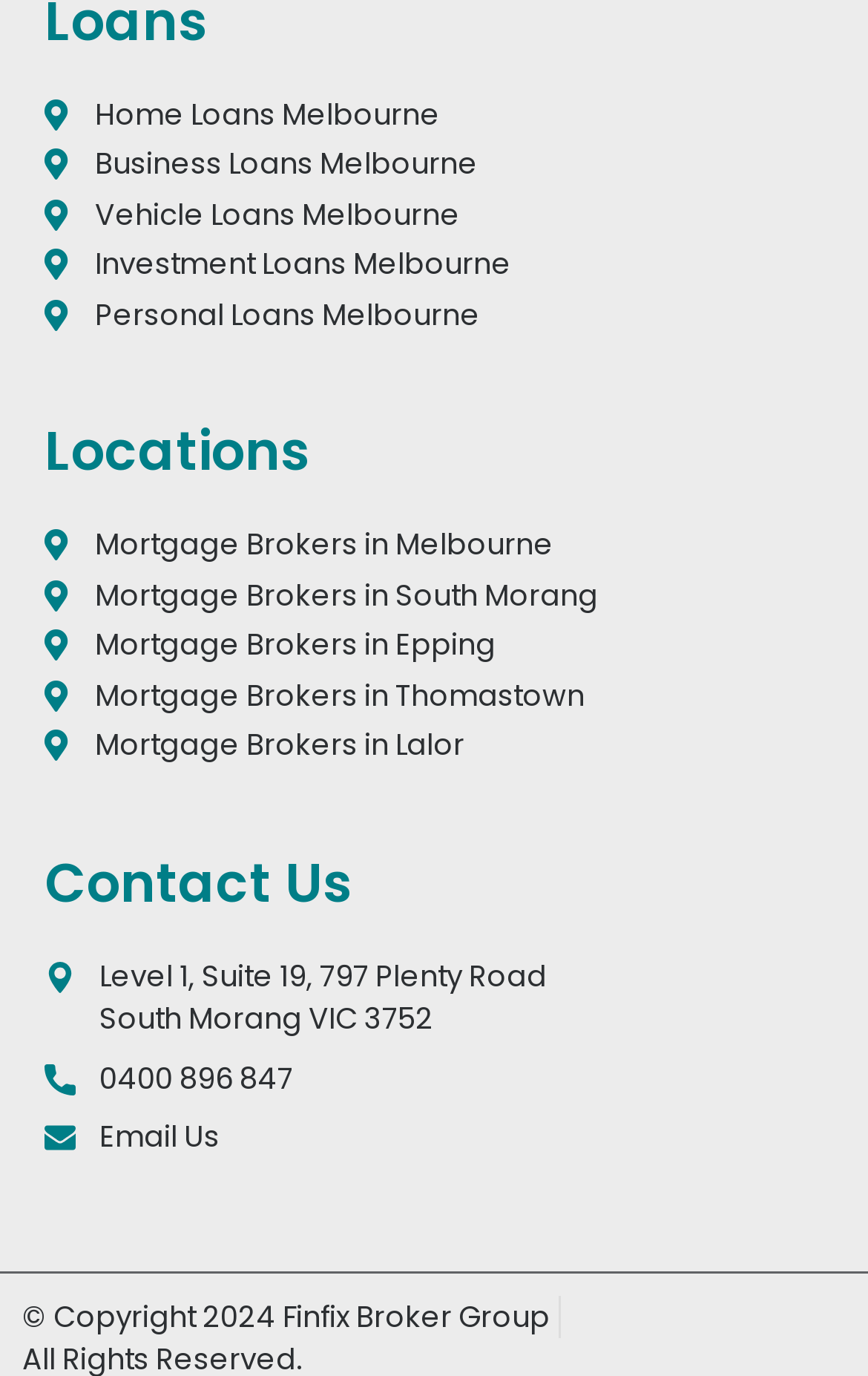Find the bounding box coordinates for the area that should be clicked to accomplish the instruction: "View Mortgage Brokers in Melbourne".

[0.051, 0.381, 0.949, 0.413]